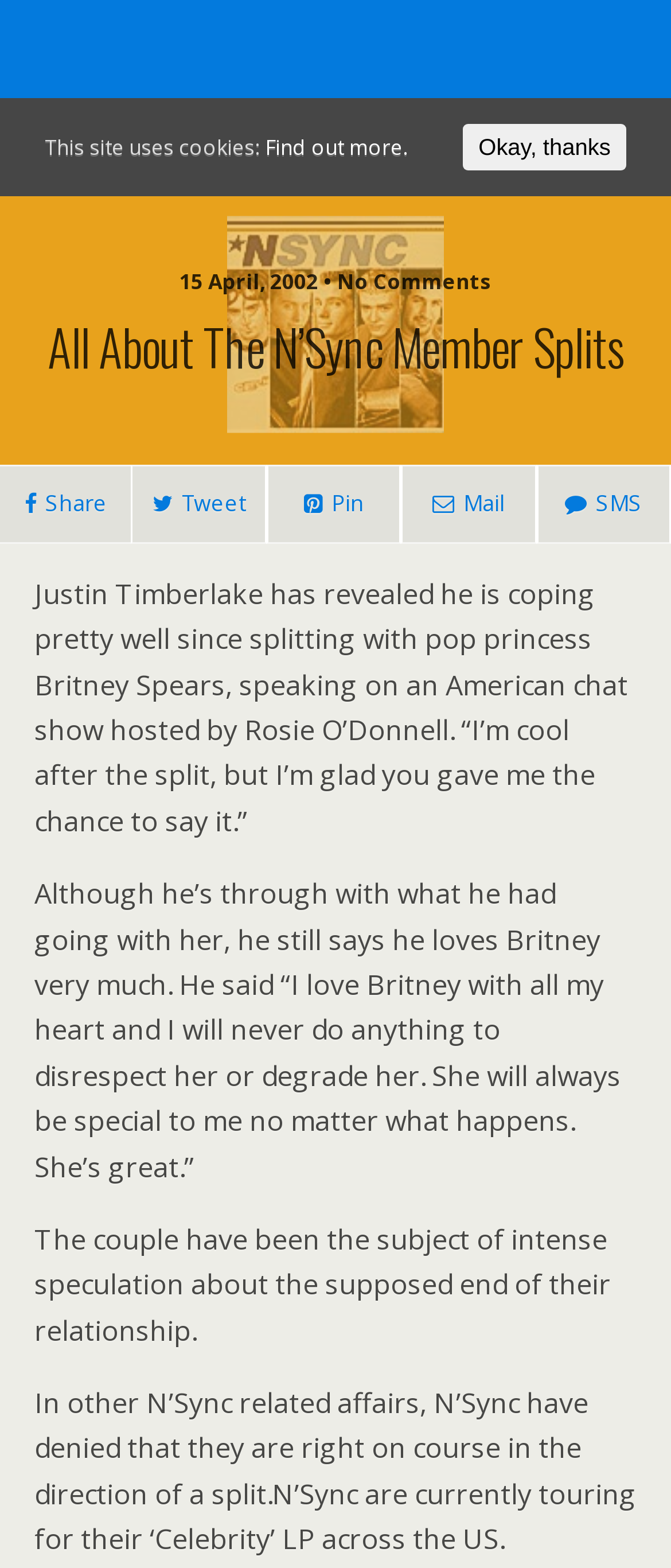Can you give a comprehensive explanation to the question given the content of the image?
What is Justin Timberlake's feeling towards Britney Spears?

According to the article, Justin Timberlake said 'I love Britney with all my heart and I will never do anything to disrespect her or degrade her. She will always be special to me no matter what happens. She's great.' This shows that he still has strong feelings of love and affection towards Britney Spears.